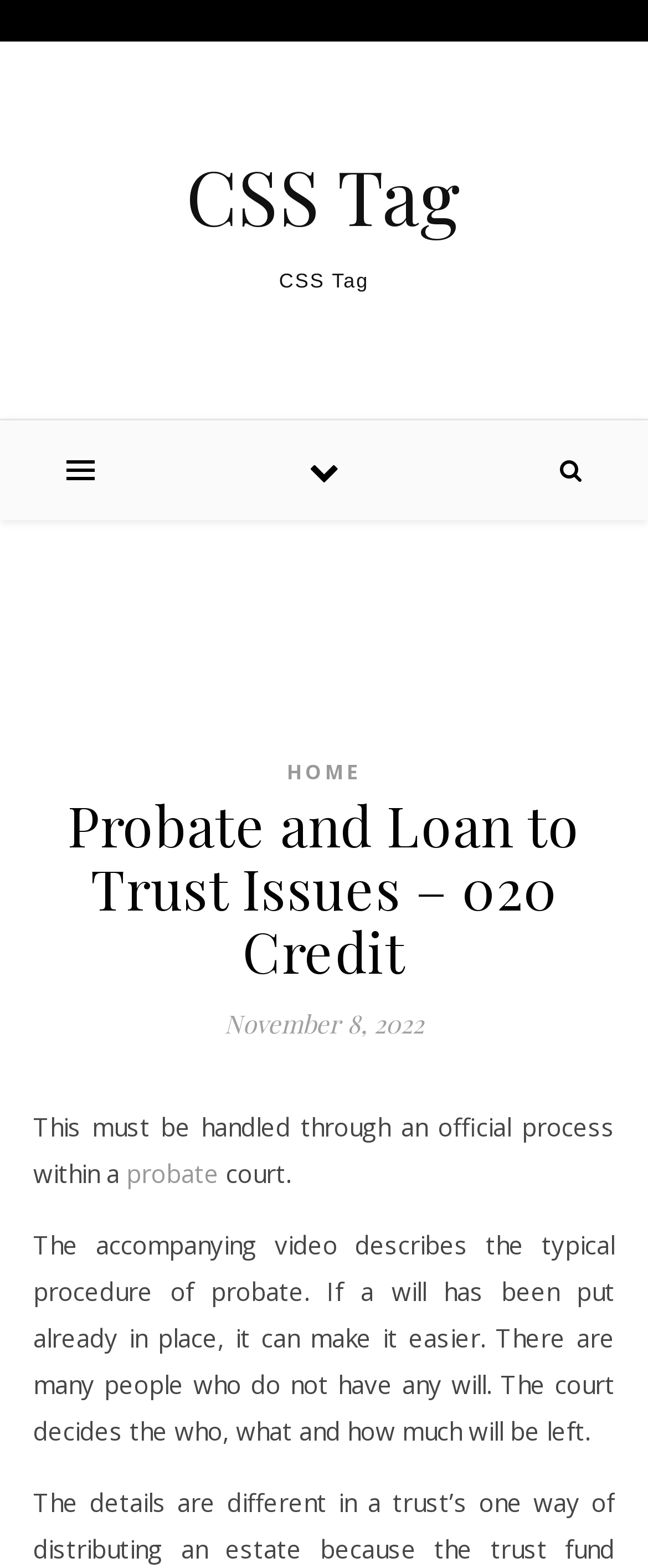Identify the main heading of the webpage and provide its text content.

Probate and Loan to Trust Issues – 020 Credit